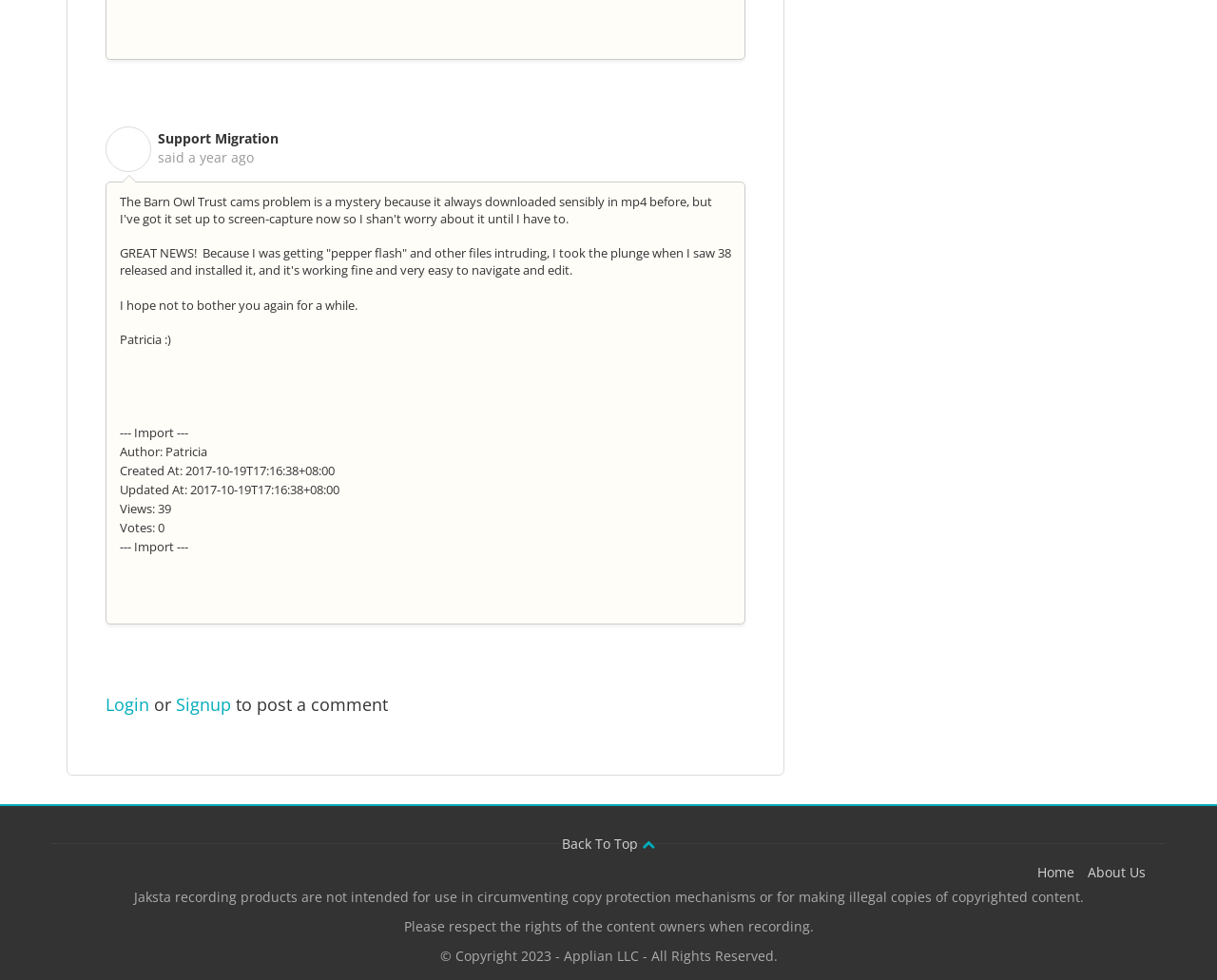Please provide the bounding box coordinate of the region that matches the element description: Back To Top. Coordinates should be in the format (top-left x, top-left y, bottom-right x, bottom-right y) and all values should be between 0 and 1.

[0.462, 0.852, 0.538, 0.87]